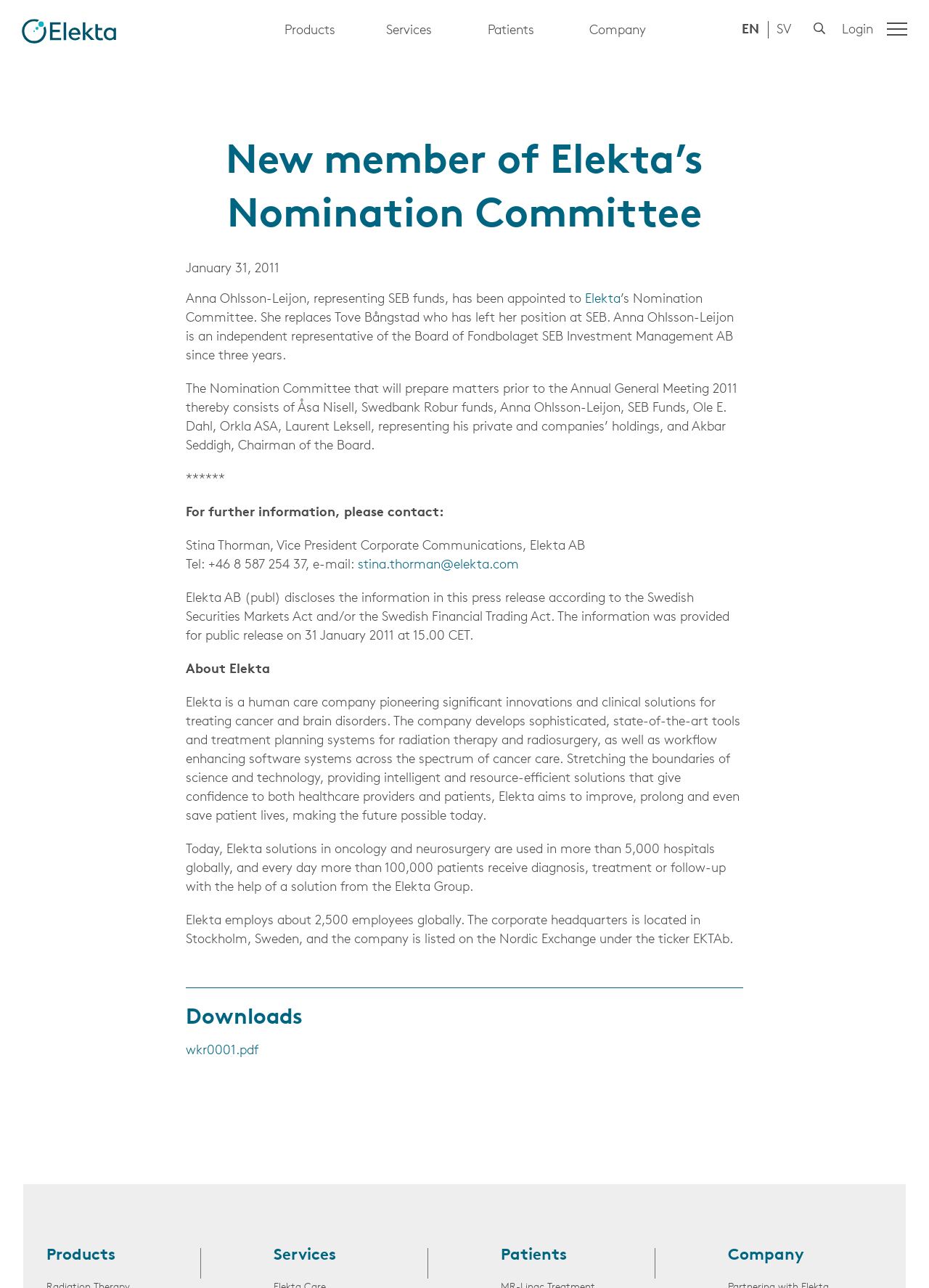Provide the bounding box coordinates for the UI element that is described by this text: "parent_node: EN". The coordinates should be in the form of four float numbers between 0 and 1: [left, top, right, bottom].

[0.874, 0.015, 0.891, 0.034]